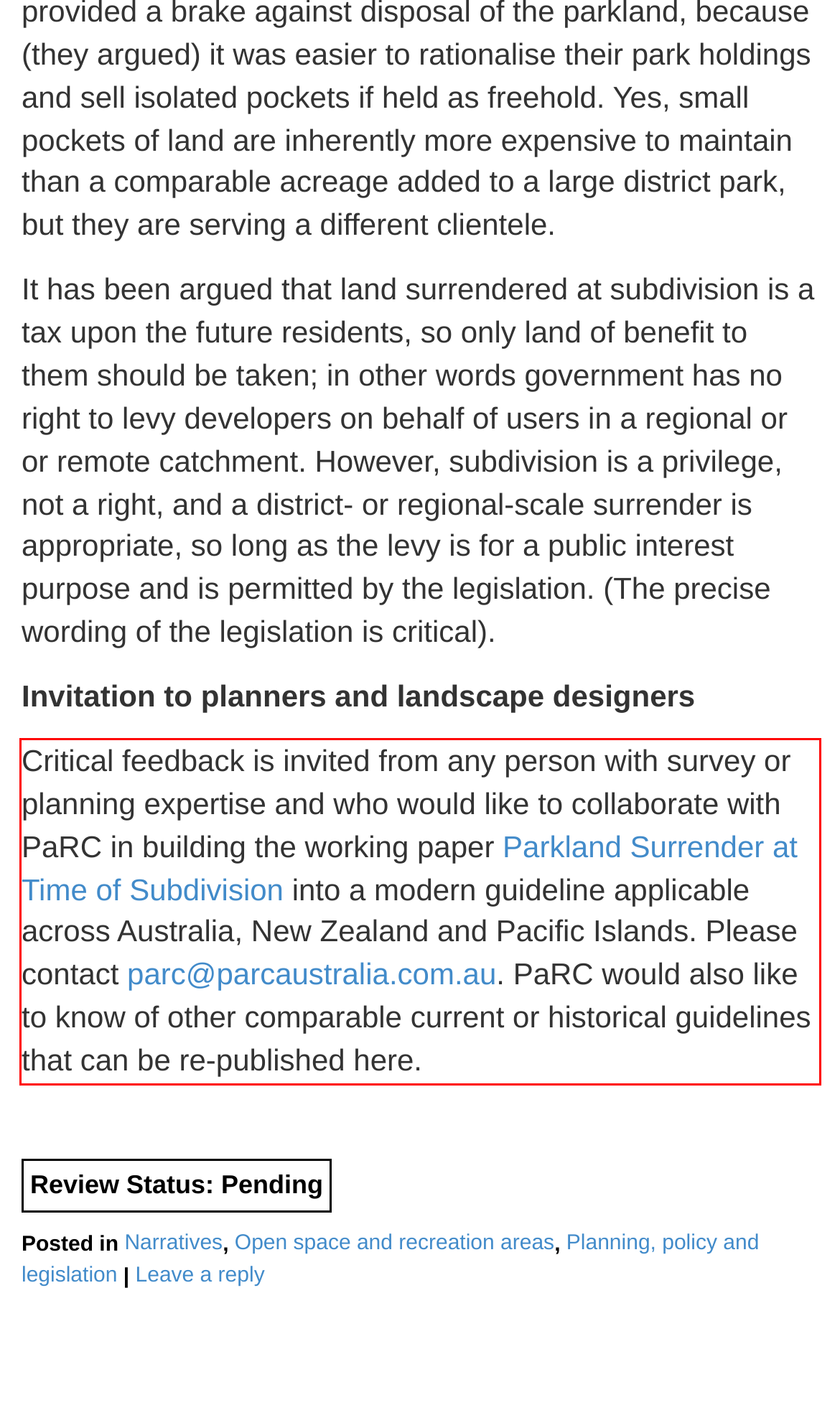You have a screenshot with a red rectangle around a UI element. Recognize and extract the text within this red bounding box using OCR.

Critical feedback is invited from any person with survey or planning expertise and who would like to collaborate with PaRC in building the working paper Parkland Surrender at Time of Subdivision into a modern guideline applicable across Australia, New Zealand and Pacific Islands. Please contact parc@parcaustralia.com.au. PaRC would also like to know of other comparable current or historical guidelines that can be re-published here.